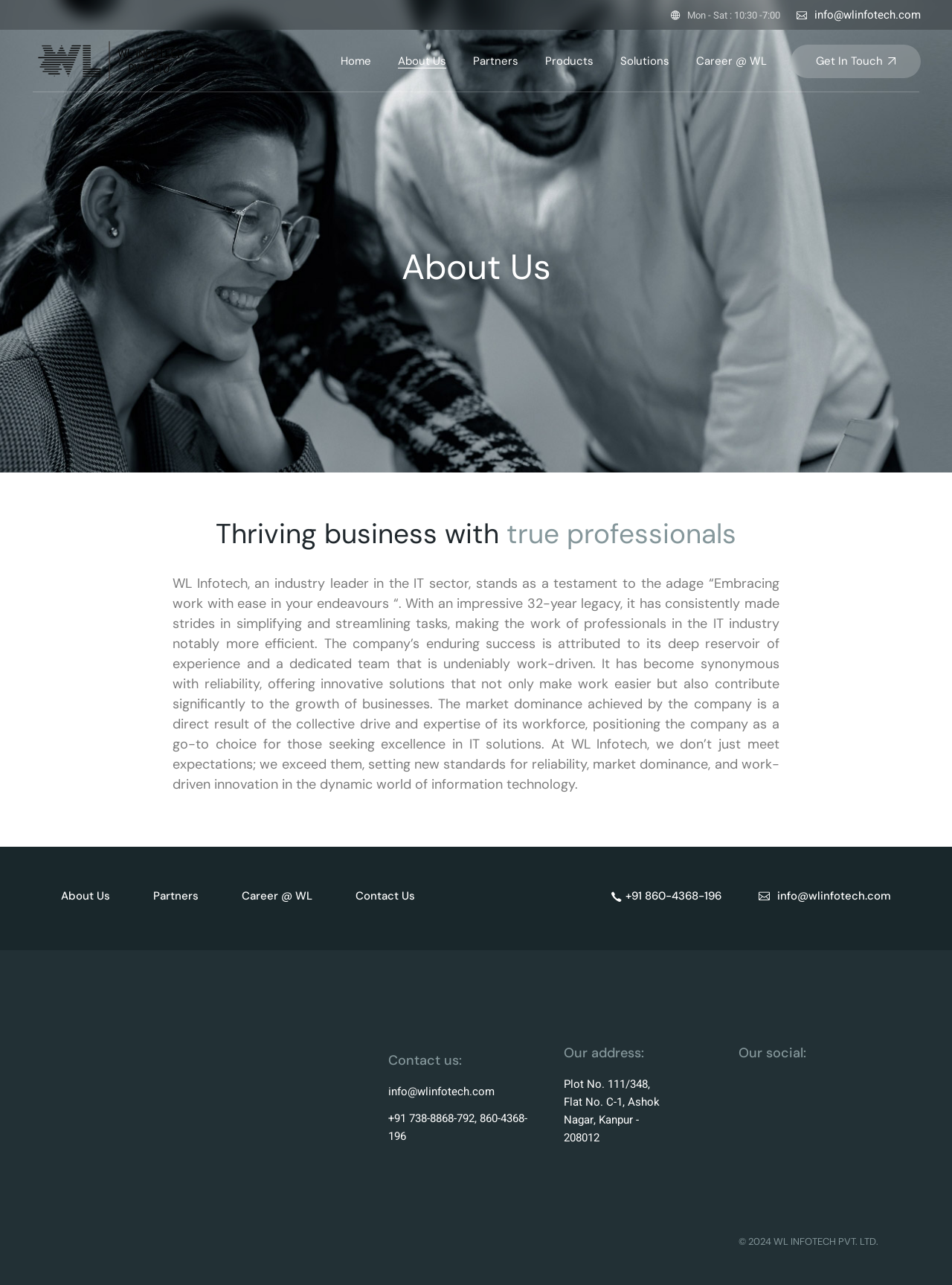Analyze and describe the webpage in a detailed narrative.

The webpage is about WL Infotech Private Limited, an IT company. At the top left corner, there is a logo of the company, accompanied by a navigation menu with links to different sections of the website, including Home, About Us, Partners, Products, Solutions, and Career @ WL.

Below the navigation menu, there are two lines of text, one displaying the company's working hours and the other showing the company's email address. 

The main content of the webpage is divided into two sections. The first section has a heading "About Us" and a subheading "Thriving business with true professionals". This section describes the company's history, mission, and values, highlighting its 32-year legacy, innovative solutions, and commitment to excellence in the IT industry.

The second section appears to be a contact section, with links to different contact options, including About Us, Partners, Career @ WL, and Contact Us. There is also a phone number and email address displayed, along with a heading "Contact us:". 

Further down, there is a section with the company's address, phone numbers, and social media links. At the very bottom of the page, there is a copyright notice stating "© 2024 WL INFOTECH PVT. LTD.".